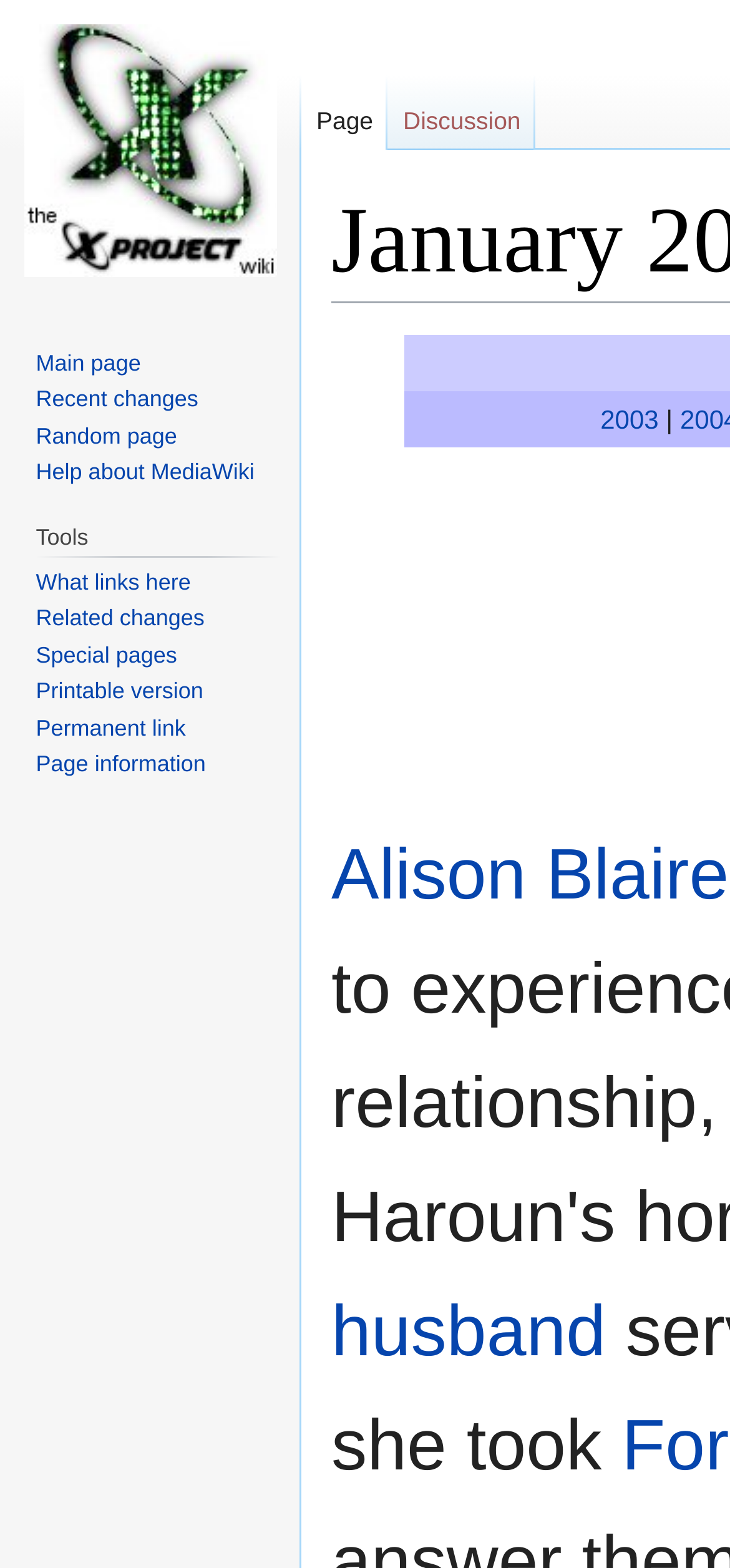How many links are there in the 'Navigation' section?
Refer to the image and provide a one-word or short phrase answer.

4